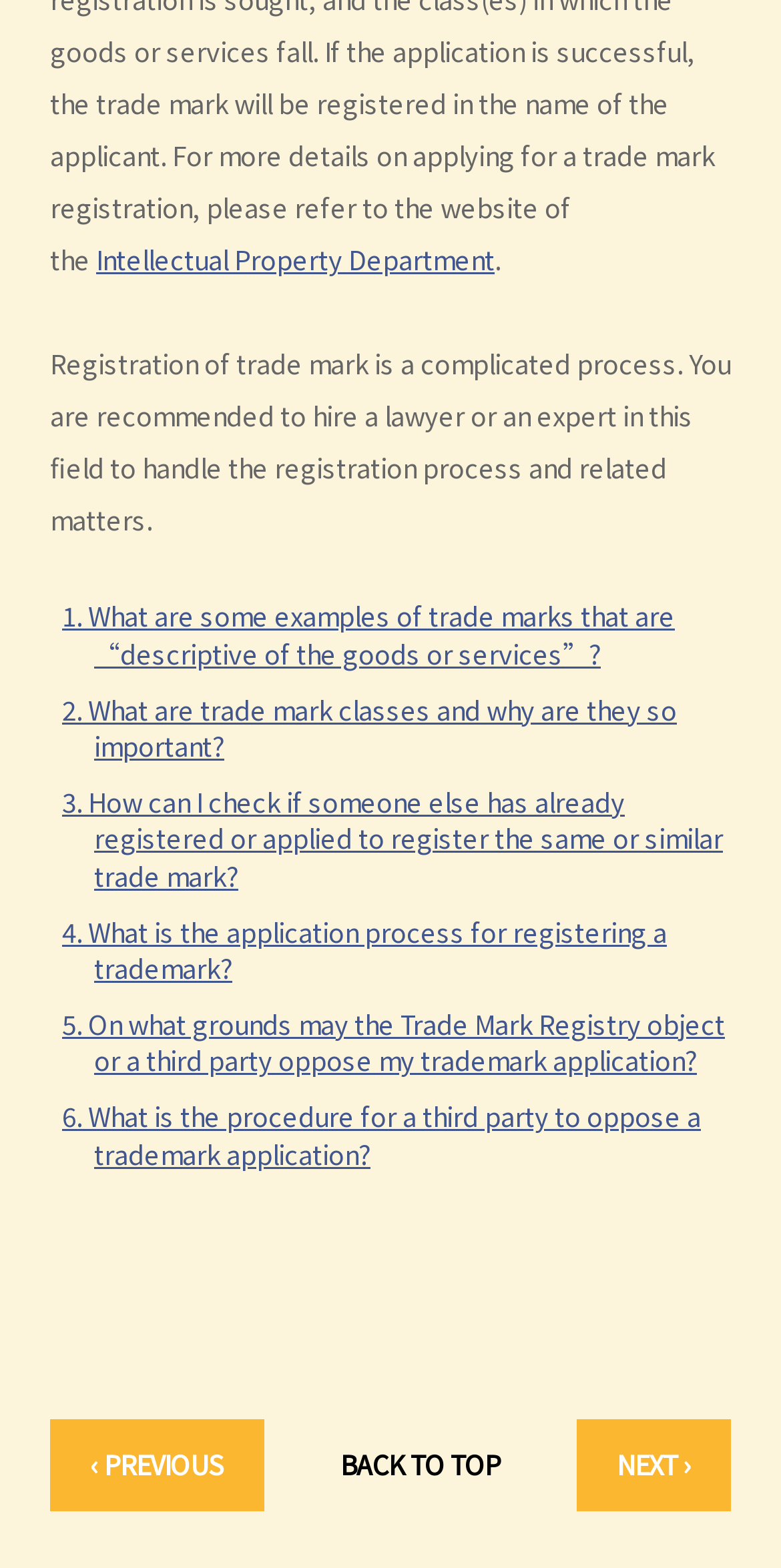Identify the bounding box coordinates of the clickable section necessary to follow the following instruction: "Read about 'What are some examples of trade marks that are “descriptive of the goods or services”?'". The coordinates should be presented as four float numbers from 0 to 1, i.e., [left, top, right, bottom].

[0.079, 0.381, 0.864, 0.428]